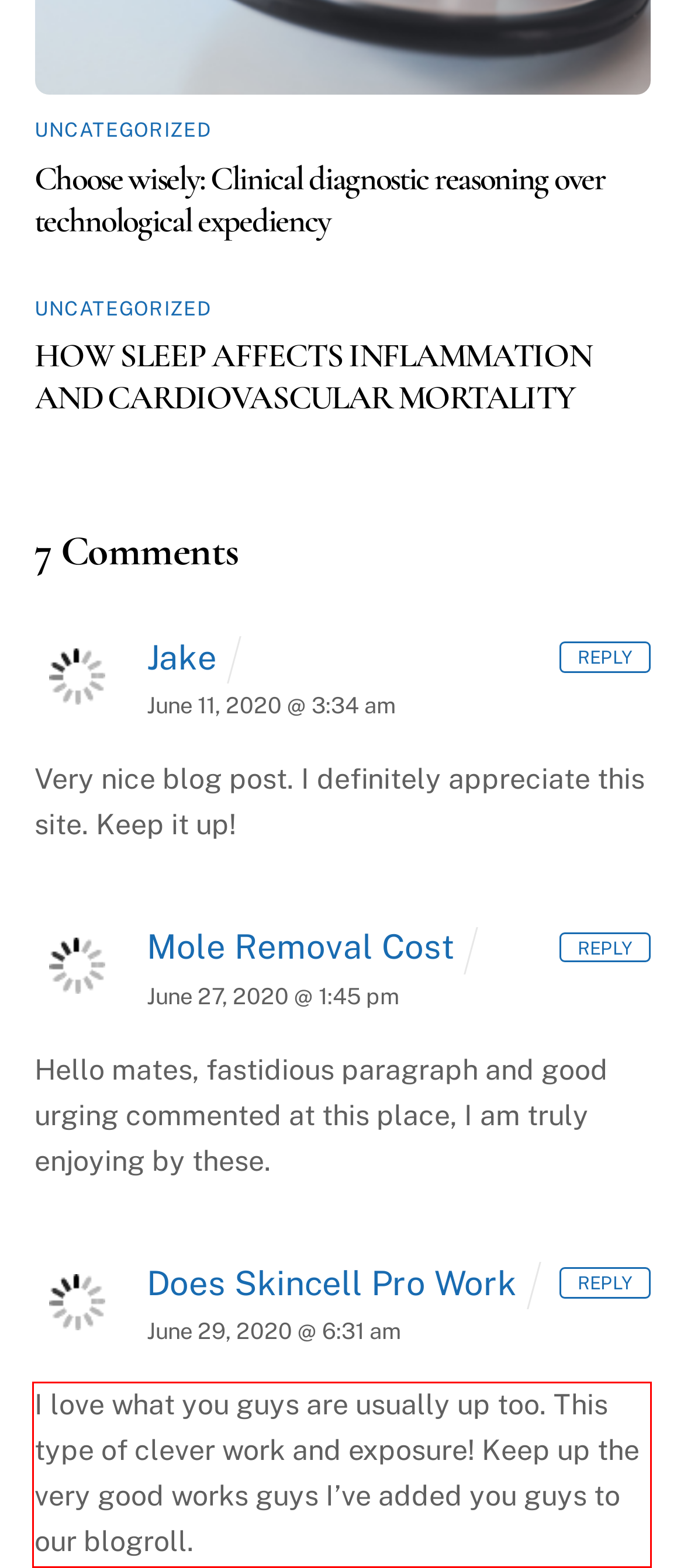Examine the webpage screenshot, find the red bounding box, and extract the text content within this marked area.

I love what you guys are usually up too. This type of clever work and exposure! Keep up the very good works guys I’ve added you guys to our blogroll.